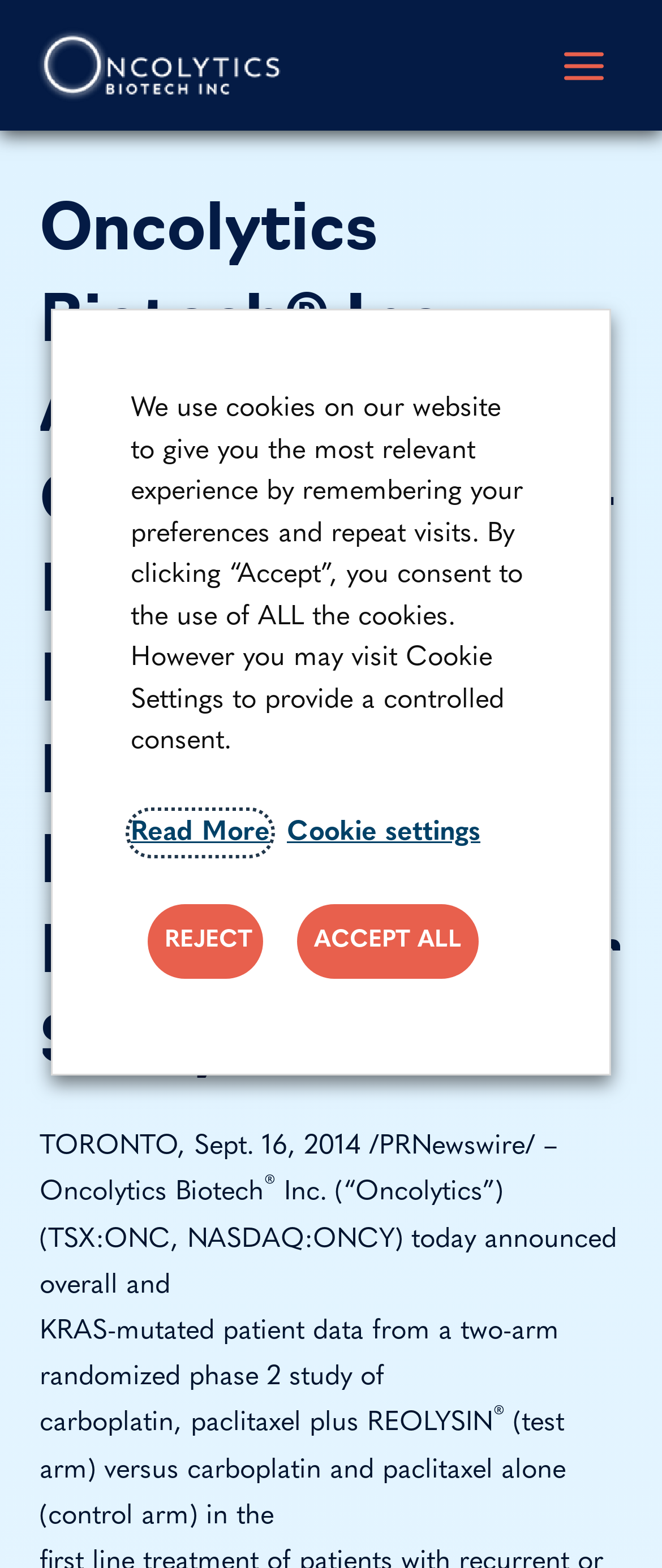Generate a thorough explanation of the webpage's elements.

The webpage appears to be a news article or press release from Oncolytics Biotech Inc. At the top left, there is a link to the company's website, accompanied by a small image of the company's logo. To the right of this, there is a button labeled "Main Menu" which is not expanded.

Below the top navigation, there is a heading that spans most of the width of the page, announcing the company's news about overall and KRAS-mutated patient data from a U.S. randomized phase 2 pancreatic cancer study.

Following this heading, there are several blocks of text that provide more details about the study, including the location and date of the announcement, the company's name and stock exchange information, and a brief summary of the study's methodology and results.

At the bottom of the page, there is a dialog box related to cookie consent, which informs users about the website's use of cookies and provides options to accept or reject them. The dialog box includes a link to read more about the cookies, as well as buttons to access cookie settings, reject all cookies, or accept all cookies.